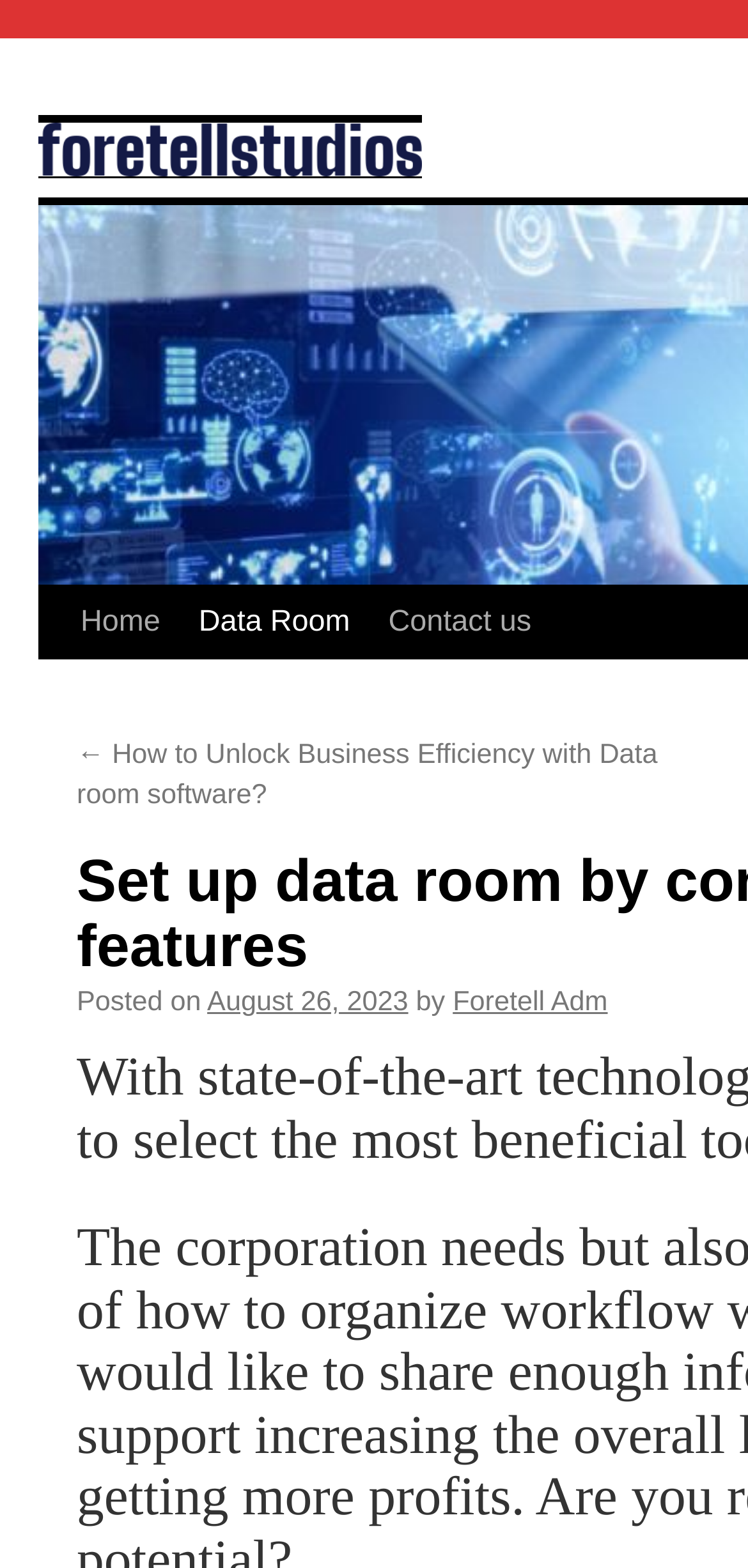Construct a comprehensive description capturing every detail on the webpage.

The webpage appears to be a blog post or article about setting up a data room, with the title "Key steps to set up data room". At the top left corner, there is a logo image. Below the logo, there are three main navigation links: "Home", "Data Room", and "Contact us", which are aligned horizontally. 

To the right of the navigation links, there is a link "Skip to content", which is likely a shortcut for accessibility purposes. Further down, there is a link "← How to Unlock Business Efficiency with Data room software?", which suggests that this article is part of a series or has a related topic.

The main content of the webpage starts with a publication date "Posted on August 26, 2023" and an author name "Foretell Adm". The meta description suggests that the article will provide valuable advice on setting up a data room to support further activities.